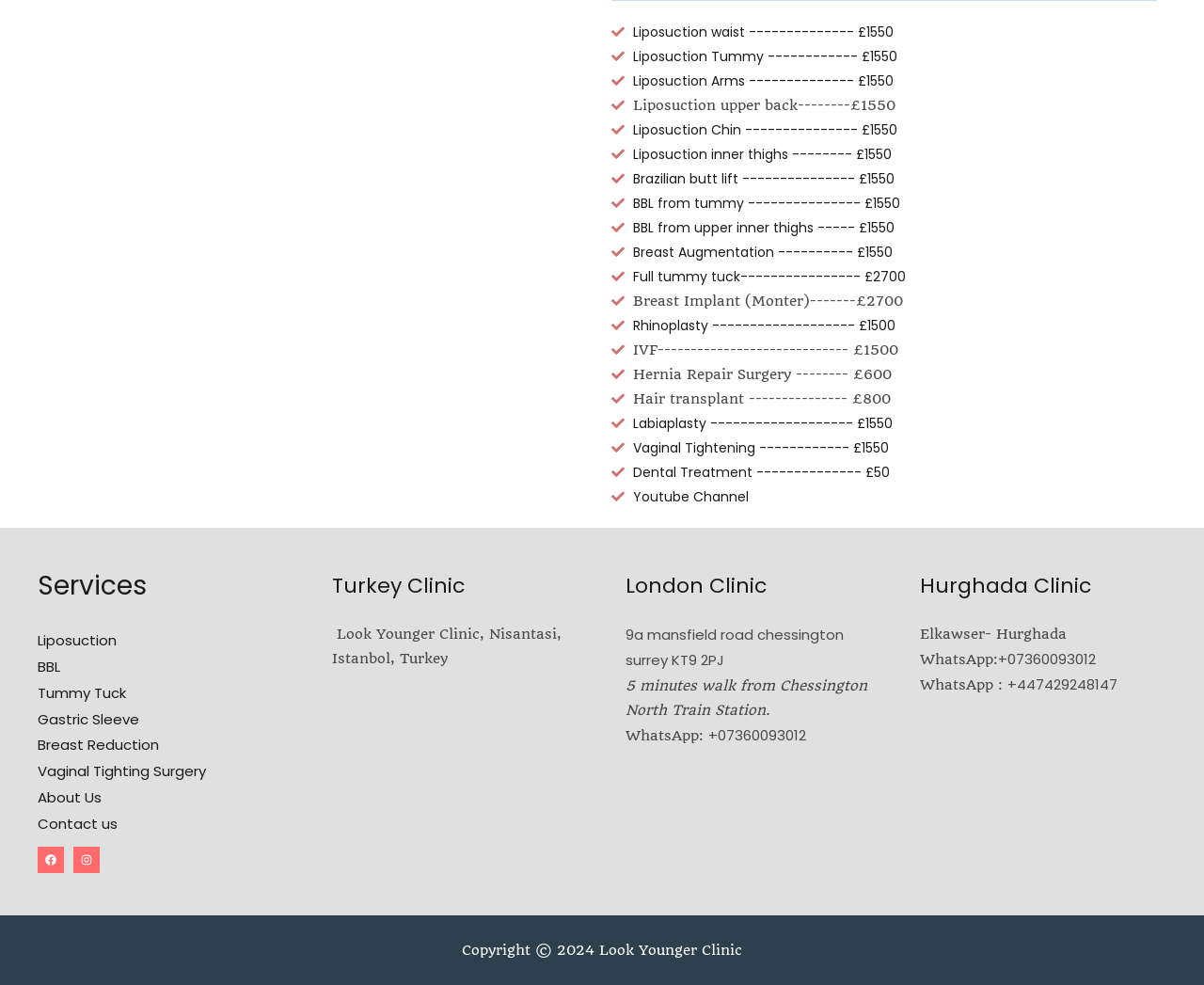What is the address of the London Clinic?
Please provide a single word or phrase as the answer based on the screenshot.

9a mansfield road chessington surrey KT9 2PJ